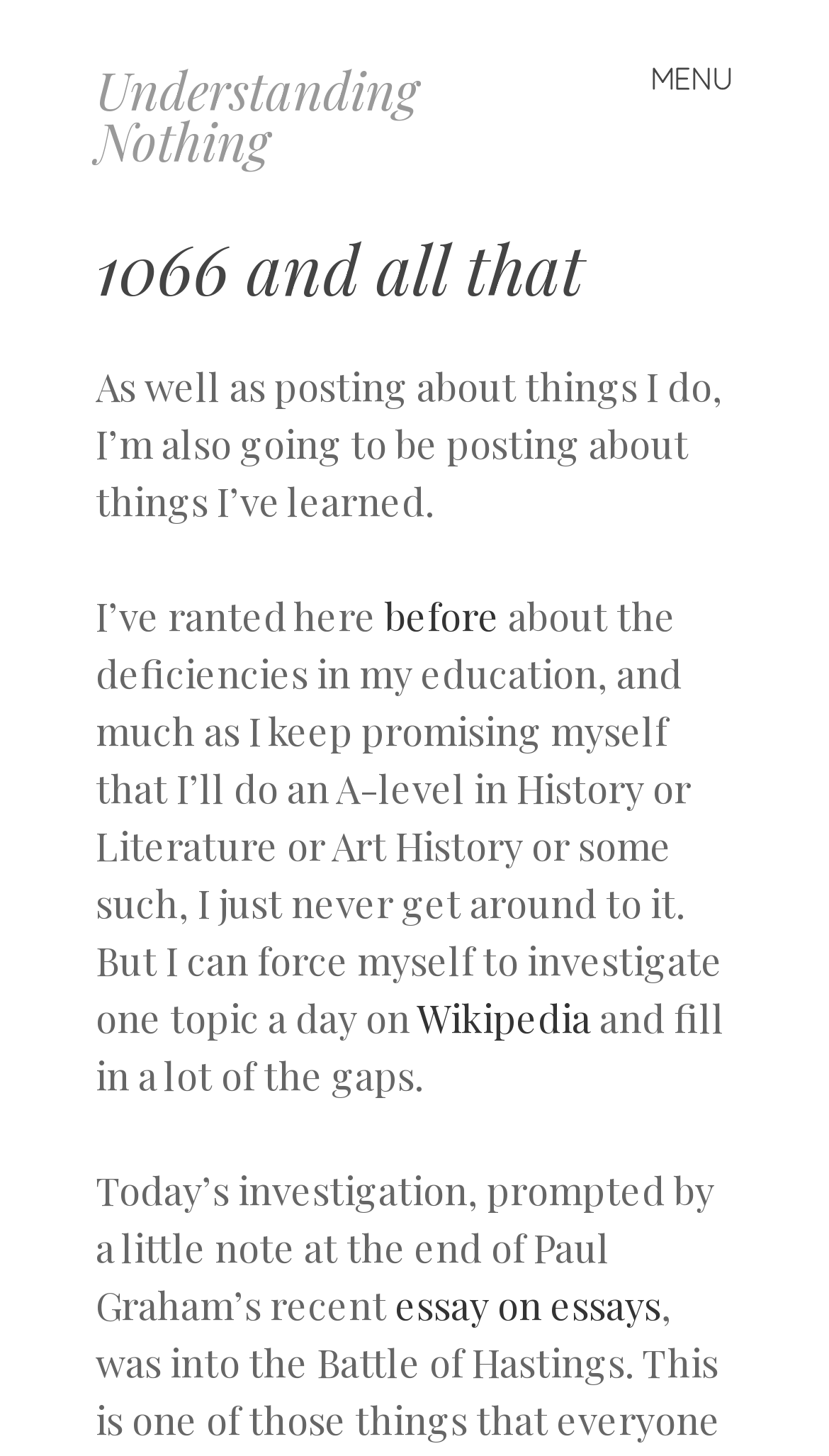What is the author's attitude towards their education?
Give a comprehensive and detailed explanation for the question.

The author mentions that they've ranted about the deficiencies in their education, indicating that they are critical of their own education and want to improve it.